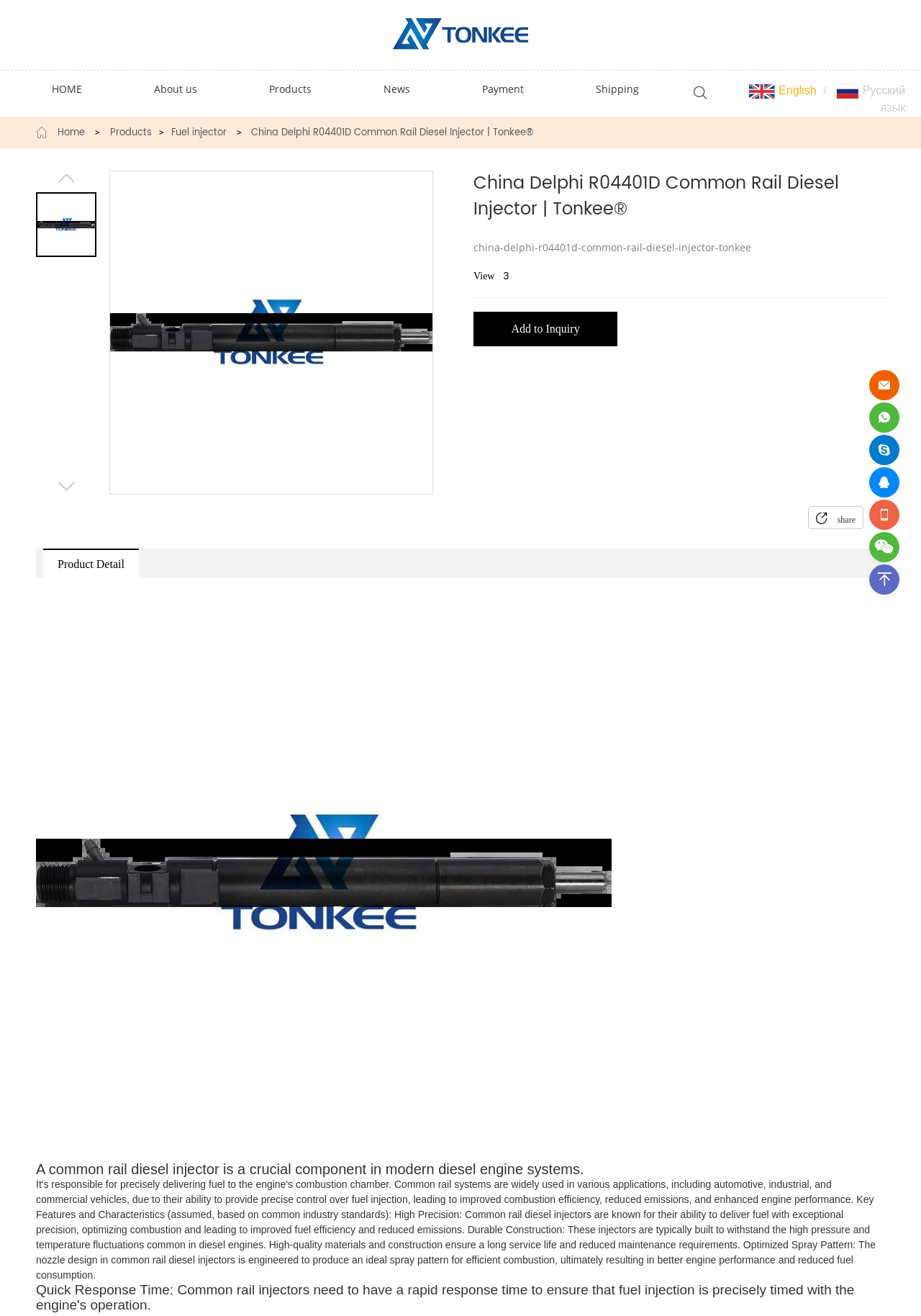Using the description "Add to Inquiry", locate and provide the bounding box of the UI element.

[0.514, 0.237, 0.67, 0.263]